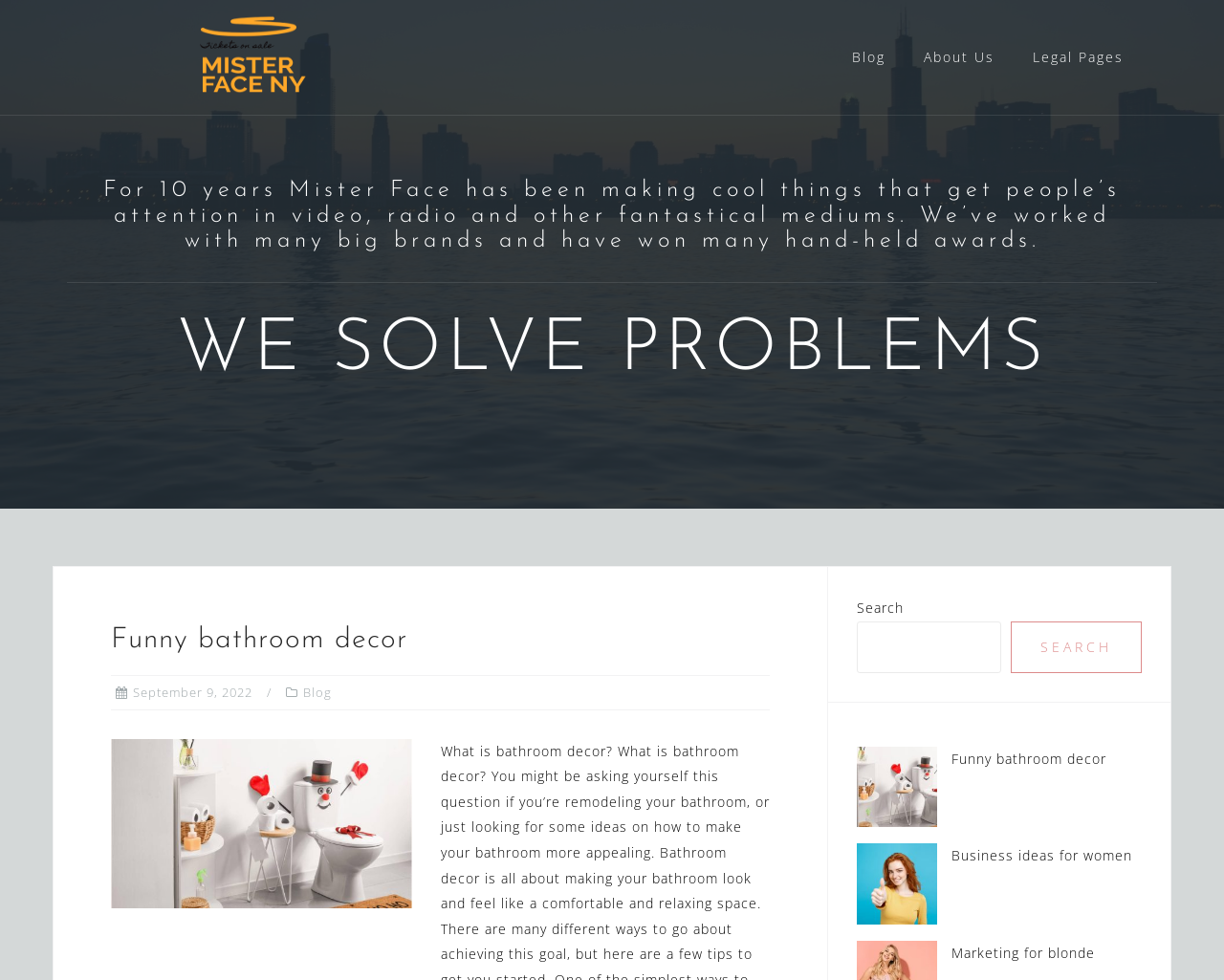What is the theme of the image at the bottom?
Provide a detailed answer to the question using information from the image.

The theme of the image at the bottom is obtained from the link 'Business ideas for women' below the image, which suggests that the image is related to business ideas for women.